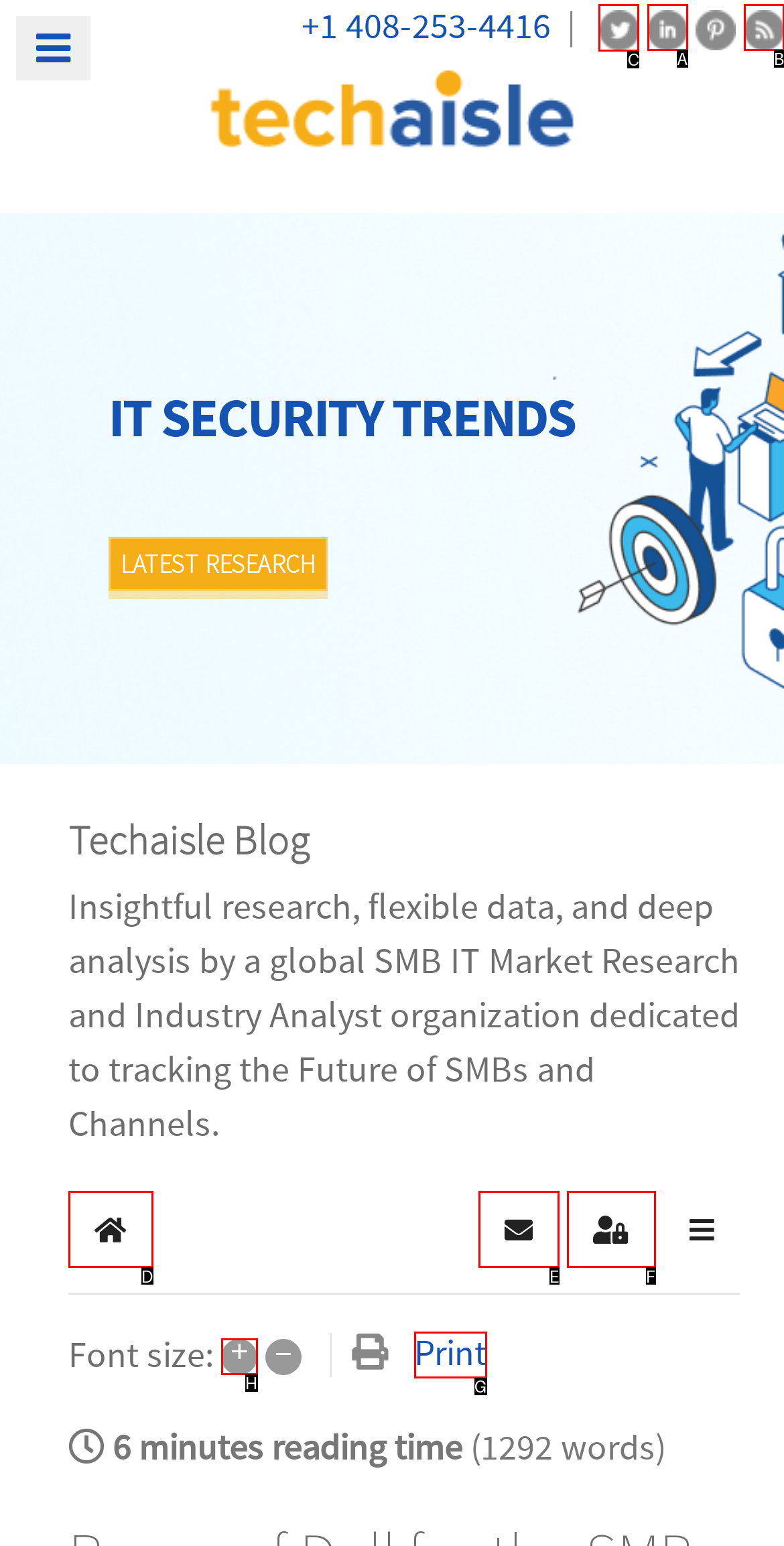Pick the option that should be clicked to perform the following task: Visit Twitter
Answer with the letter of the selected option from the available choices.

C